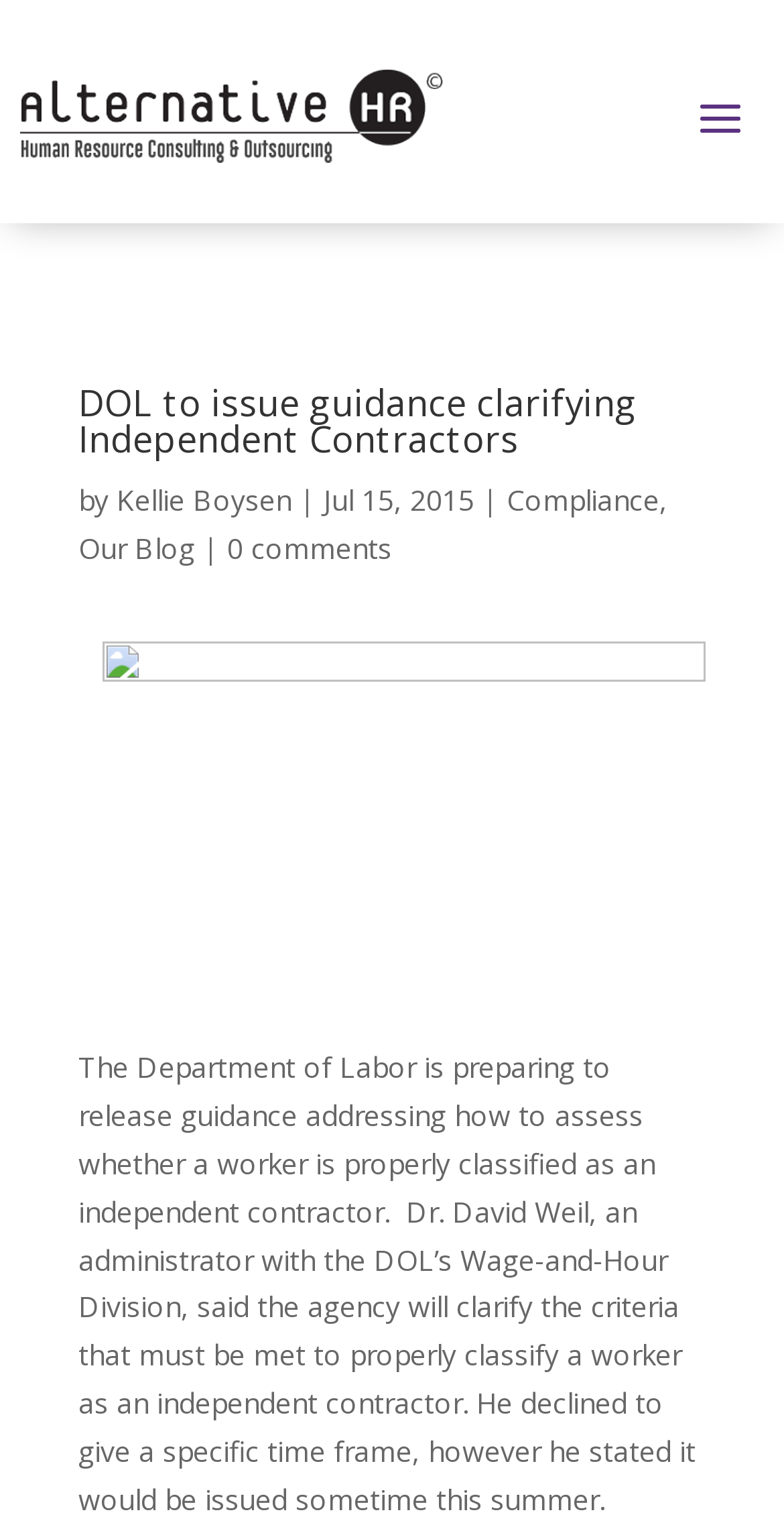Who is the author of the article?
Answer the question in as much detail as possible.

The author of the article can be found by looking at the text next to the 'by' keyword, which is 'Kellie Boysen'.